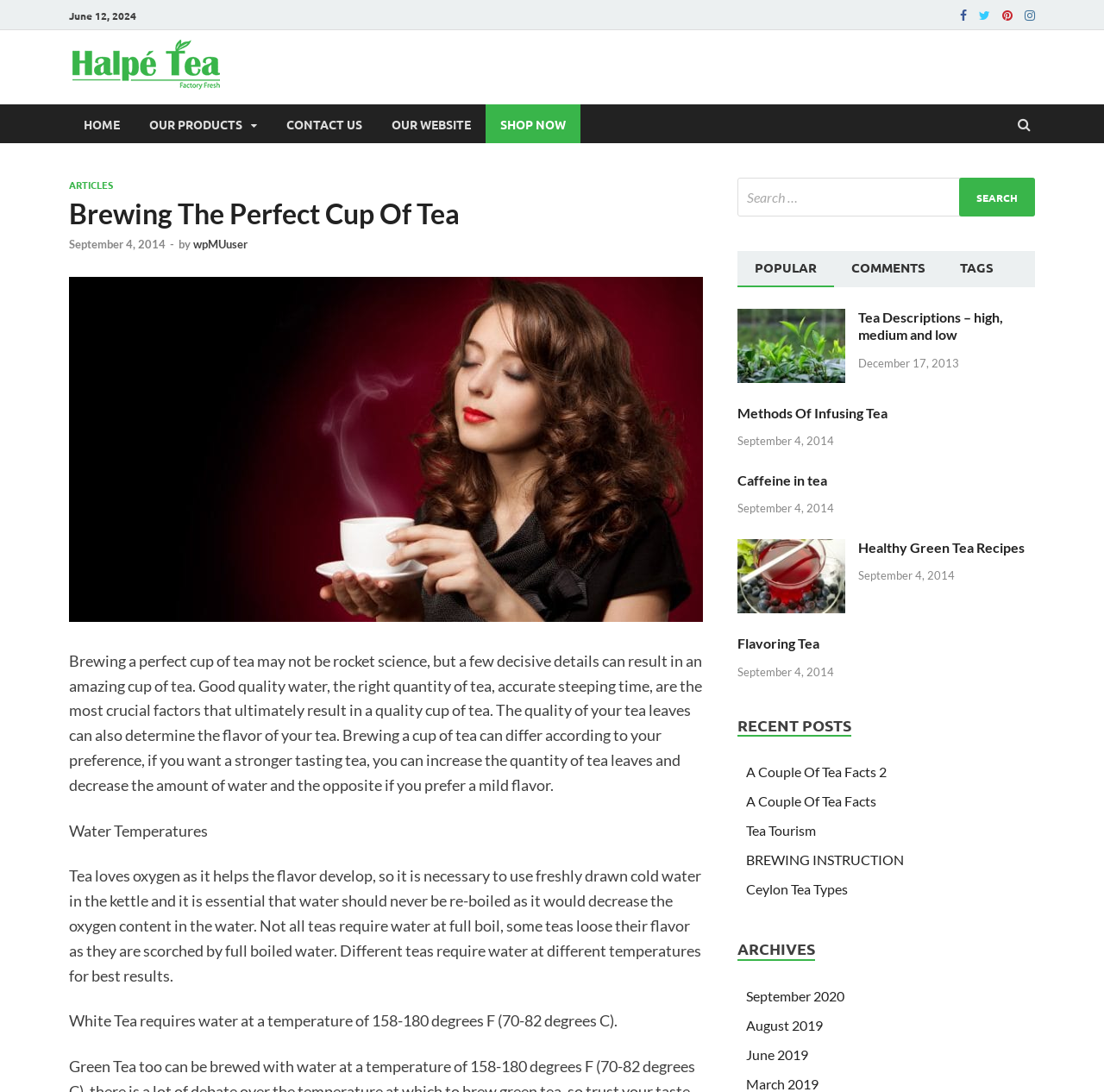Identify the bounding box of the HTML element described as: "Caffeine in tea".

[0.668, 0.432, 0.749, 0.447]